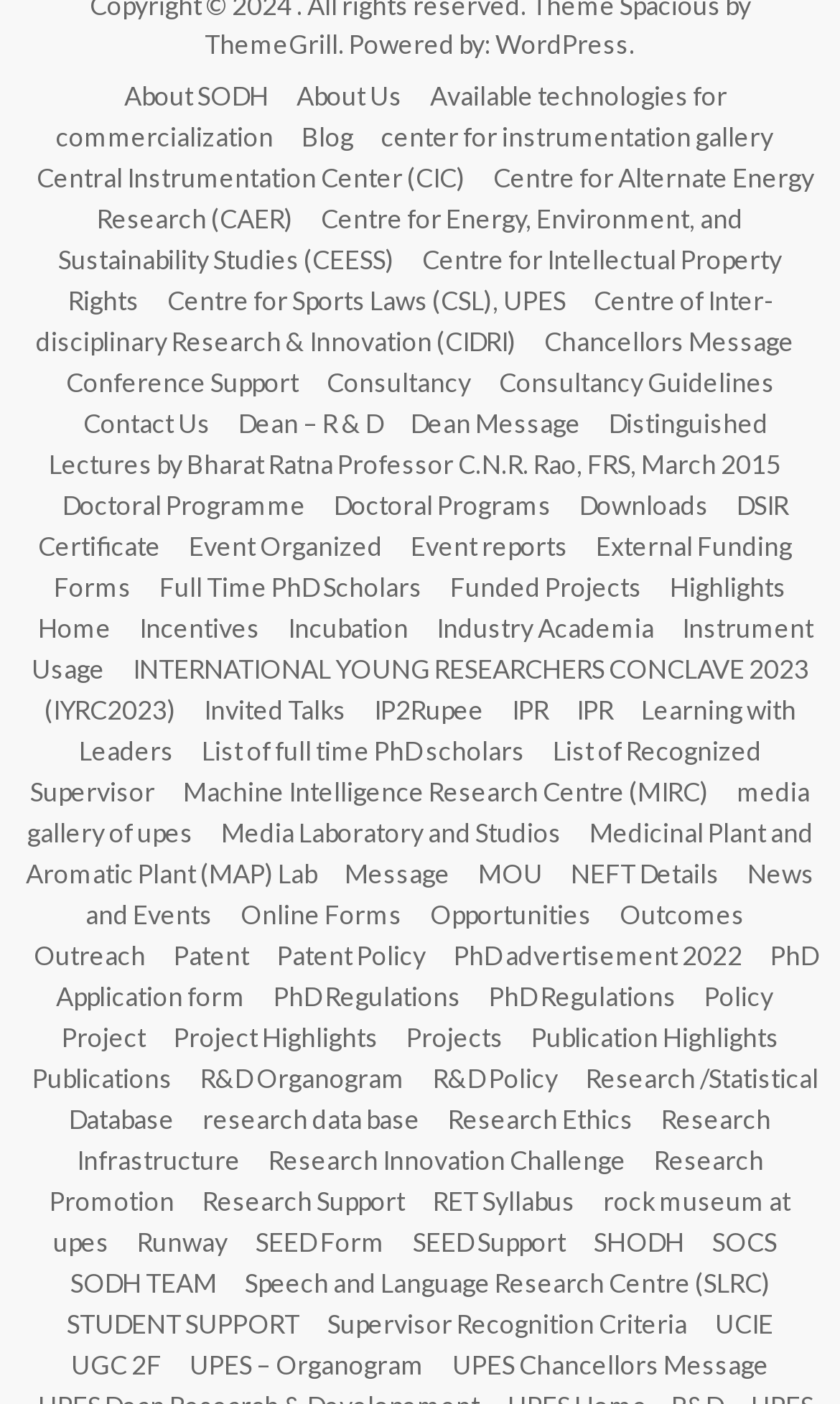Please answer the following question using a single word or phrase: 
What is the name of the university?

UPES